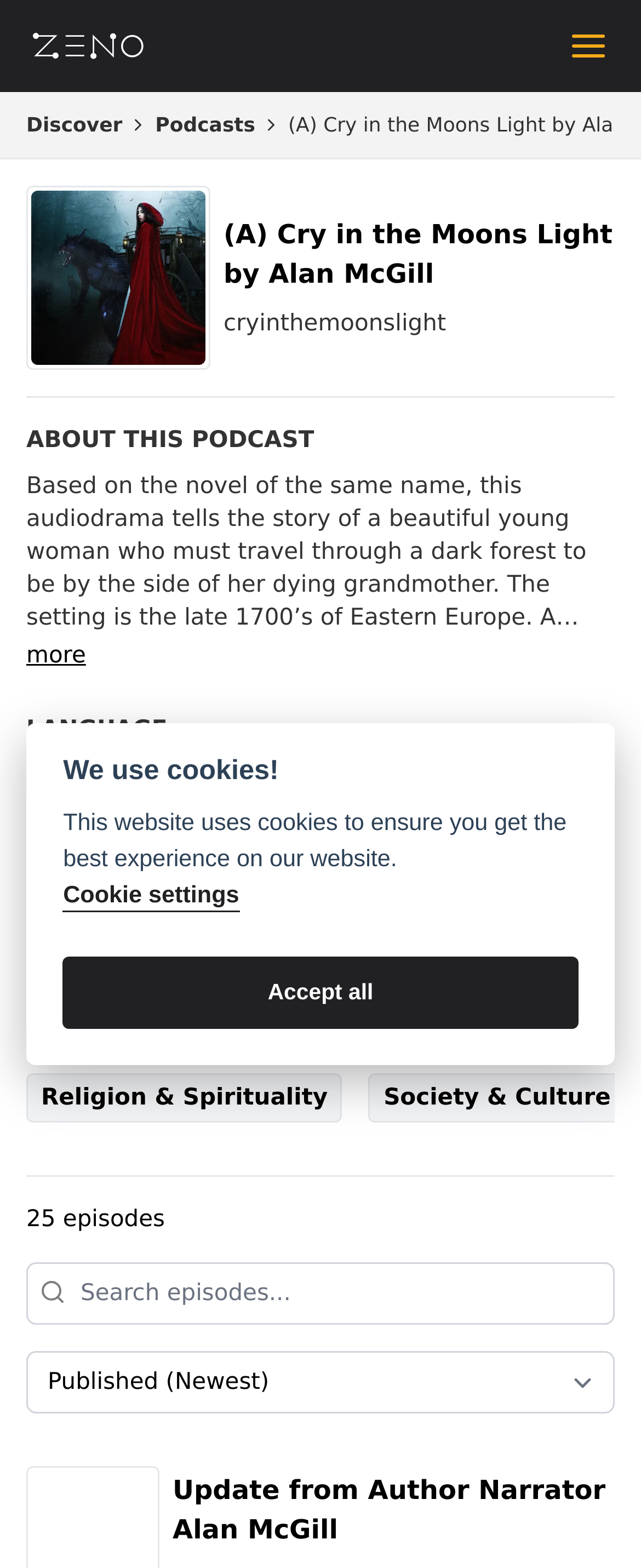How many episodes are there?
Based on the image, provide your answer in one word or phrase.

25